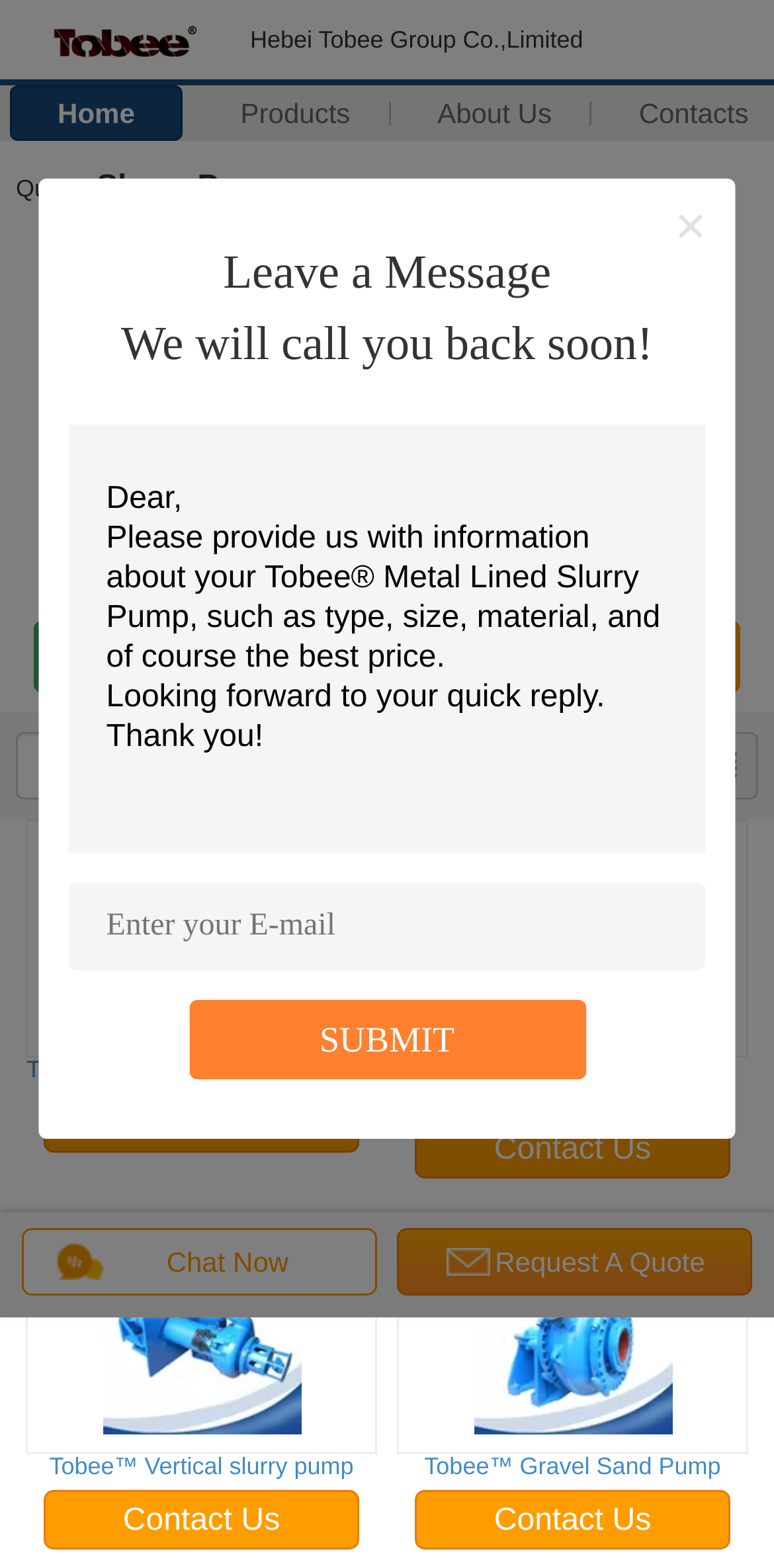Determine the bounding box coordinates of the region I should click to achieve the following instruction: "Search for products". Ensure the bounding box coordinates are four float numbers between 0 and 1, i.e., [left, top, right, bottom].

[0.021, 0.466, 0.838, 0.509]